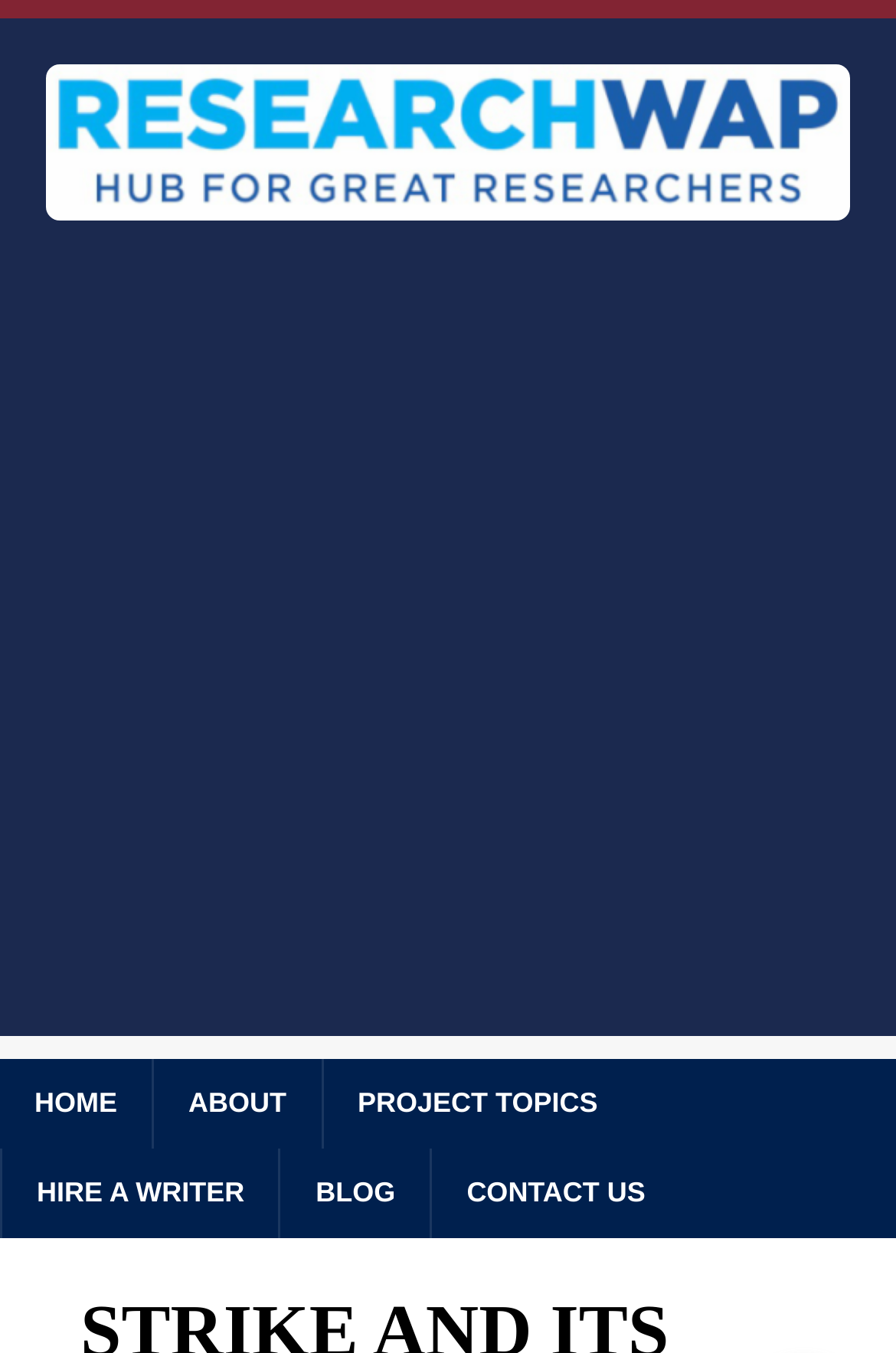Reply to the question with a single word or phrase:
How many navigation links are there?

7